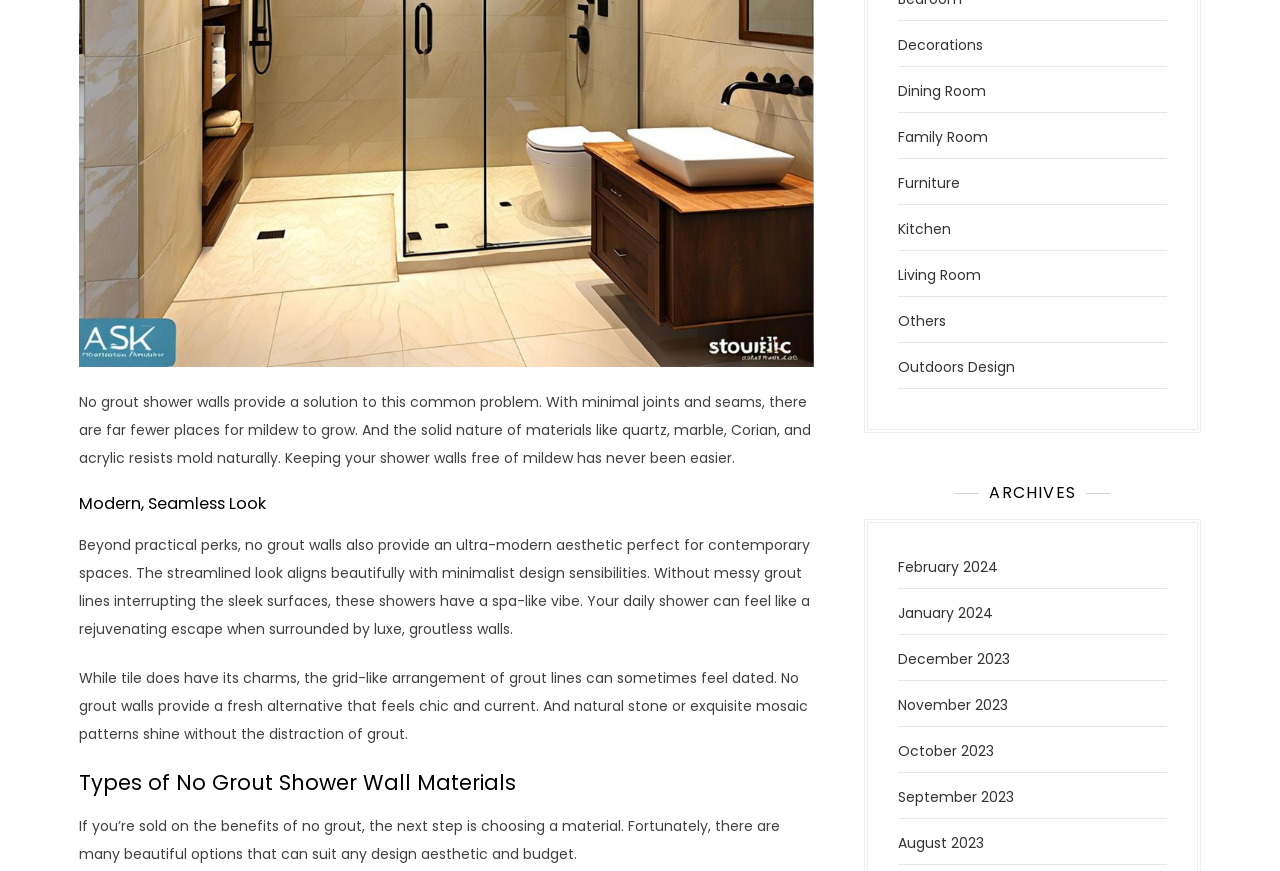What type of aesthetic do no grout walls provide? Look at the image and give a one-word or short phrase answer.

Ultra-modern